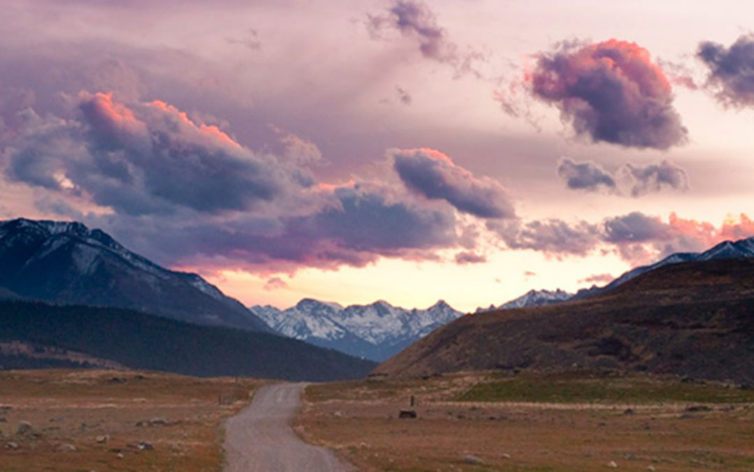What is the atmosphere of the scene described as?
Can you offer a detailed and complete answer to this question?

The caption uses the word 'serene' to describe the atmosphere of the scene, which suggests a peaceful and calm environment, contrasting with the rugged terrain.